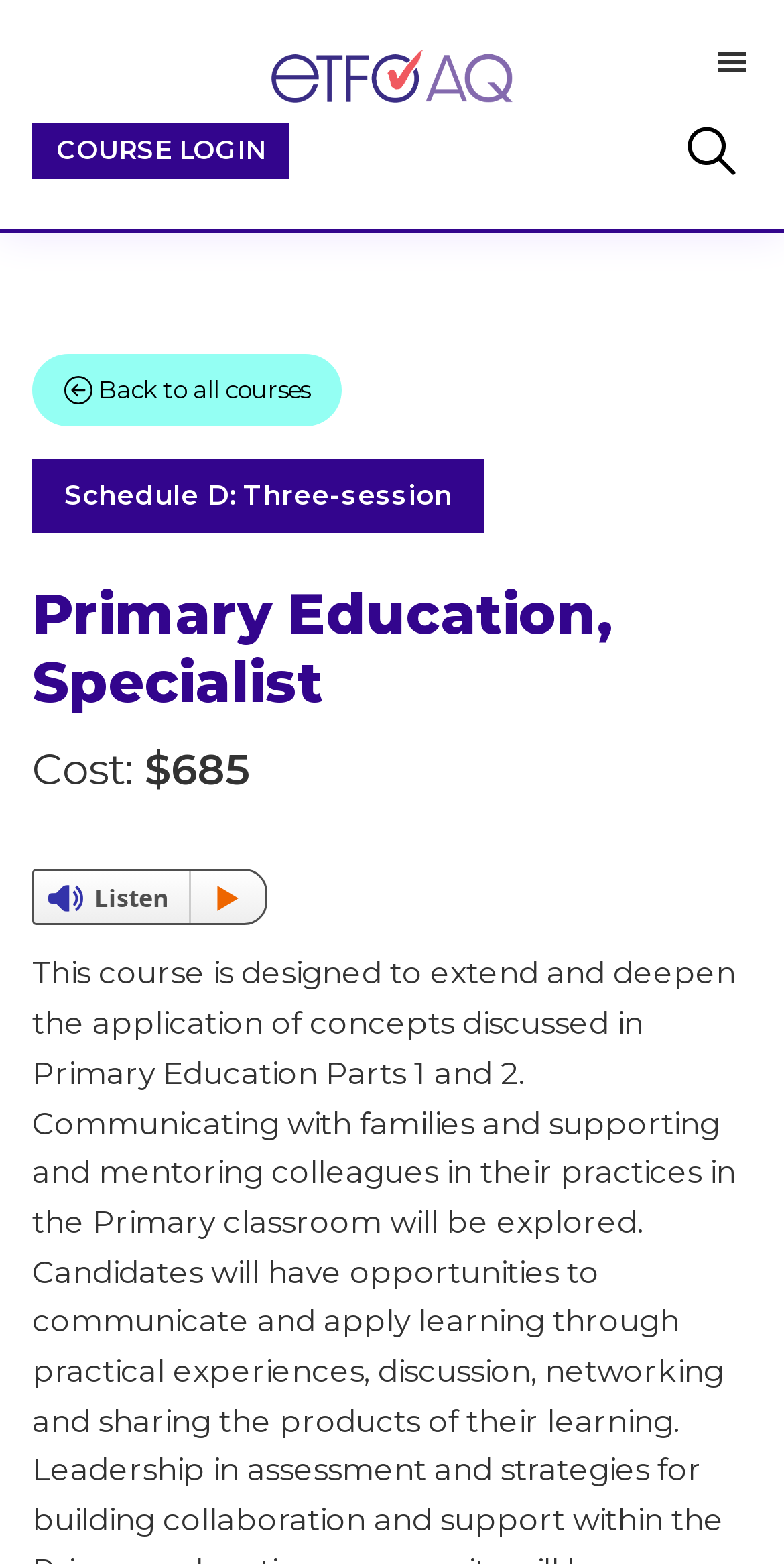What is the purpose of the button with a menu icon?
From the image, respond using a single word or phrase.

To open a menu